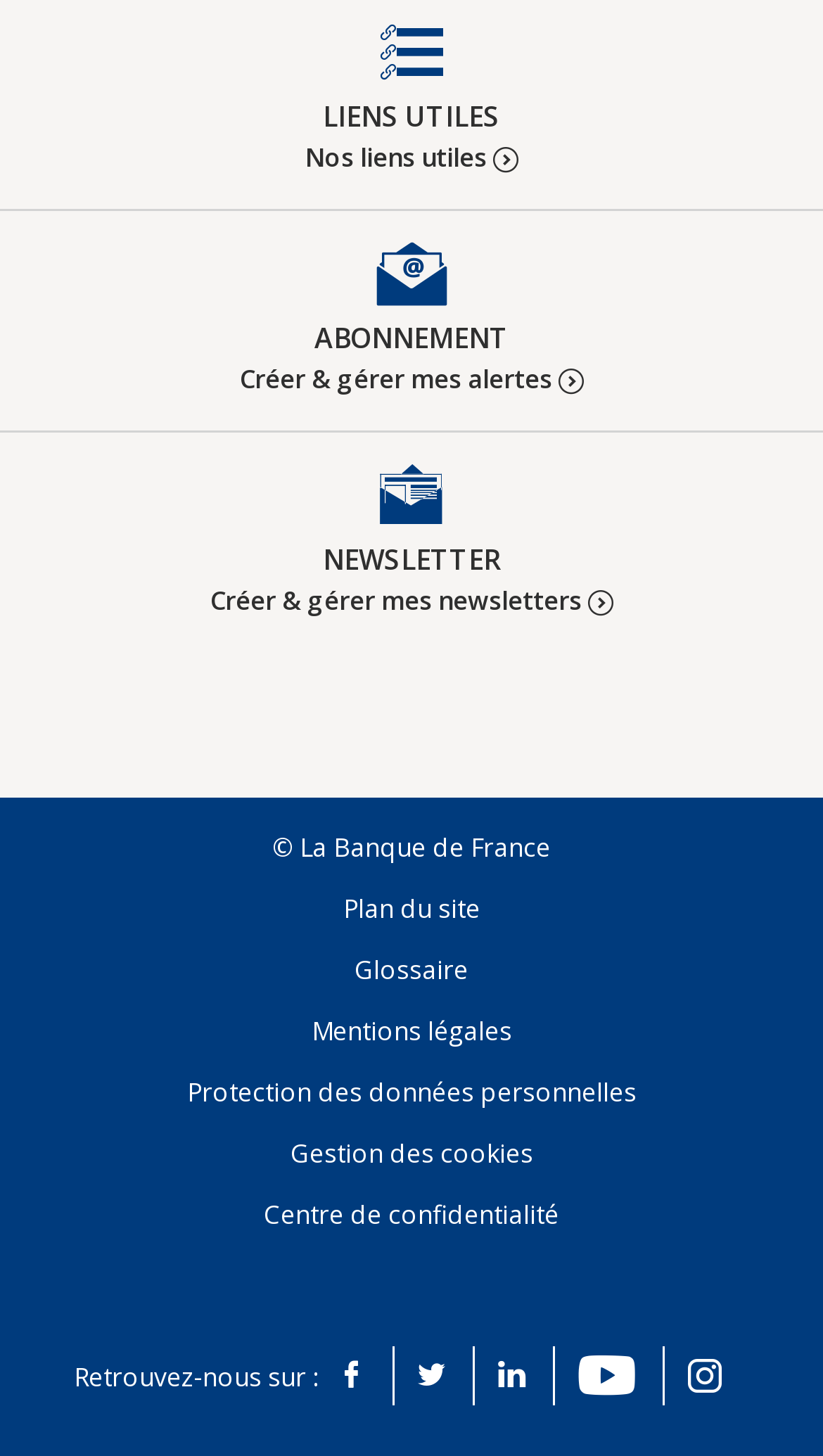How many layout tables are present on the webpage?
Answer with a single word or phrase by referring to the visual content.

1